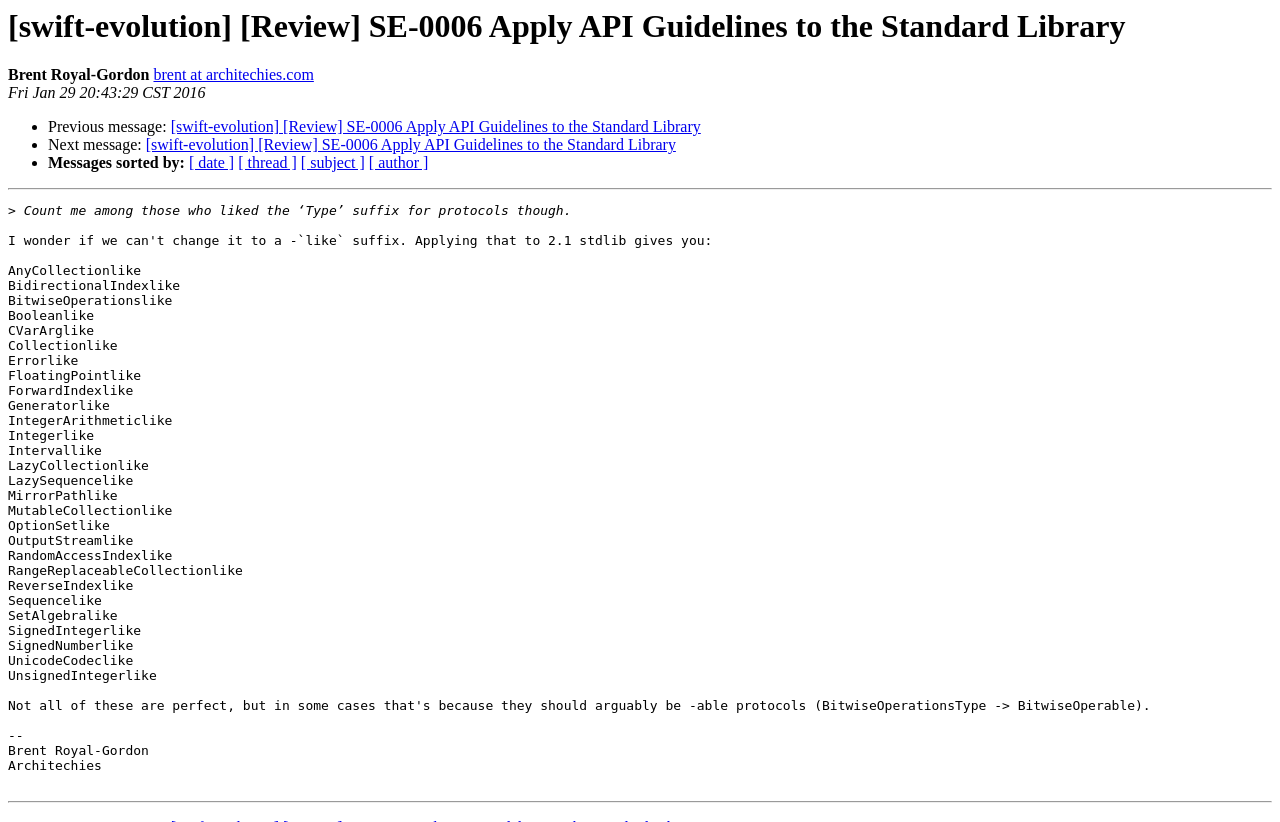What is the date of this message?
Answer the question with detailed information derived from the image.

I found the date by looking at the static text element 'Fri Jan 29 20:43:29 CST 2016' which is located near the top of the webpage, below the author's name.